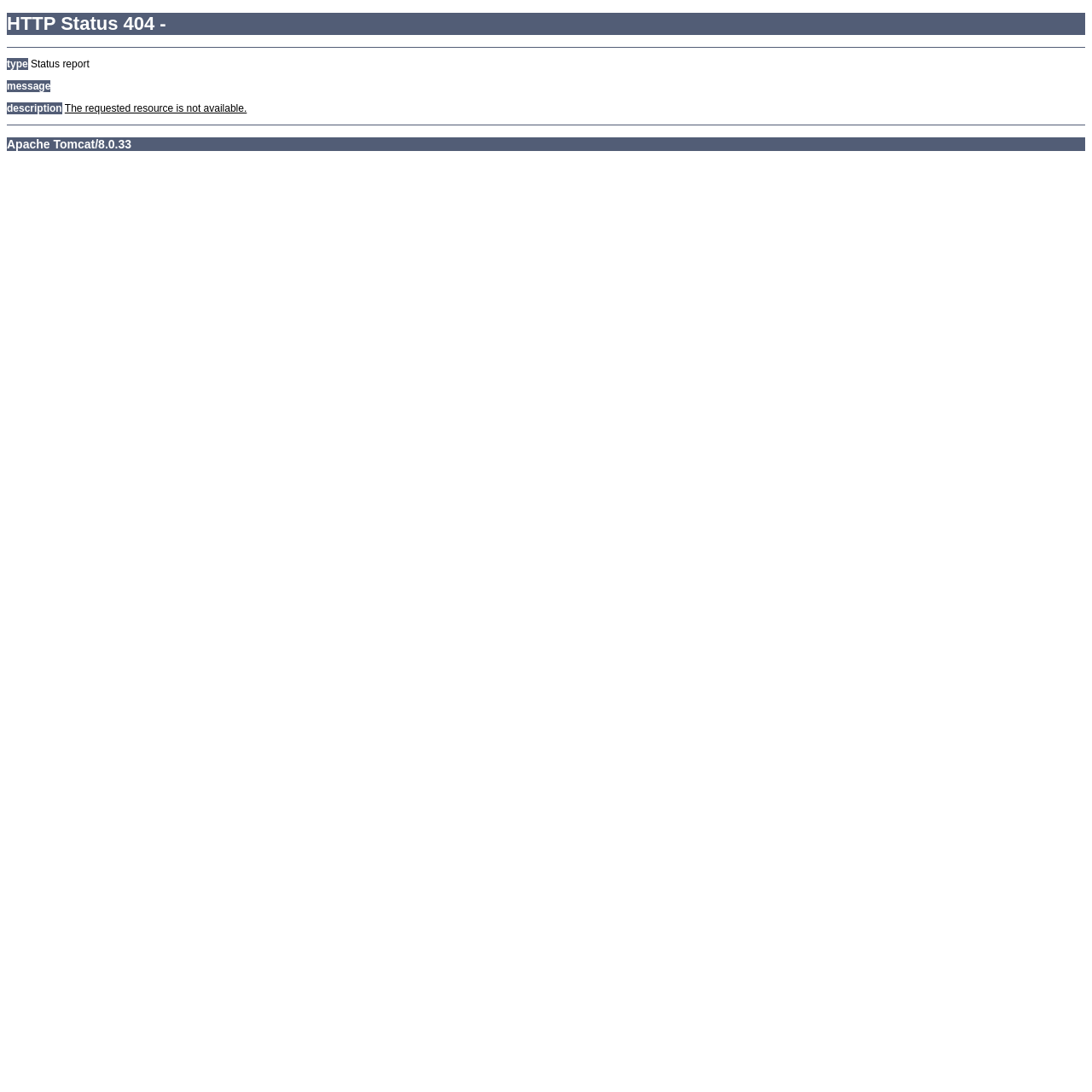Refer to the screenshot and give an in-depth answer to this question: Is there a horizontal separator on the page?

I determined the answer by examining the separator element with orientation: horizontal, which suggests that there is a horizontal separator on the page.